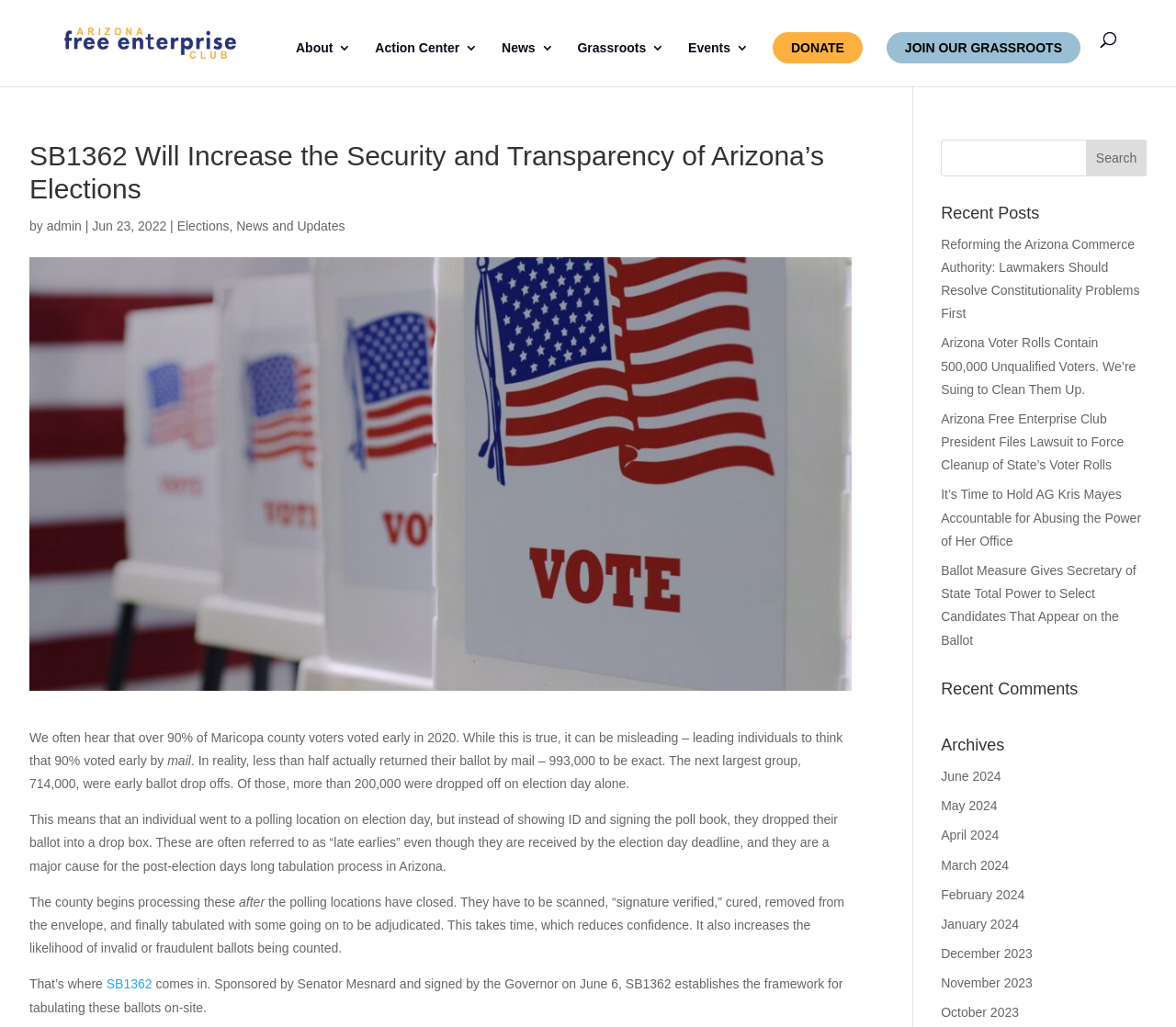Indicate the bounding box coordinates of the element that must be clicked to execute the instruction: "Read the 'SB1362 Will Increase the Security and Transparency of Arizona’s Elections' article". The coordinates should be given as four float numbers between 0 and 1, i.e., [left, top, right, bottom].

[0.025, 0.136, 0.724, 0.209]